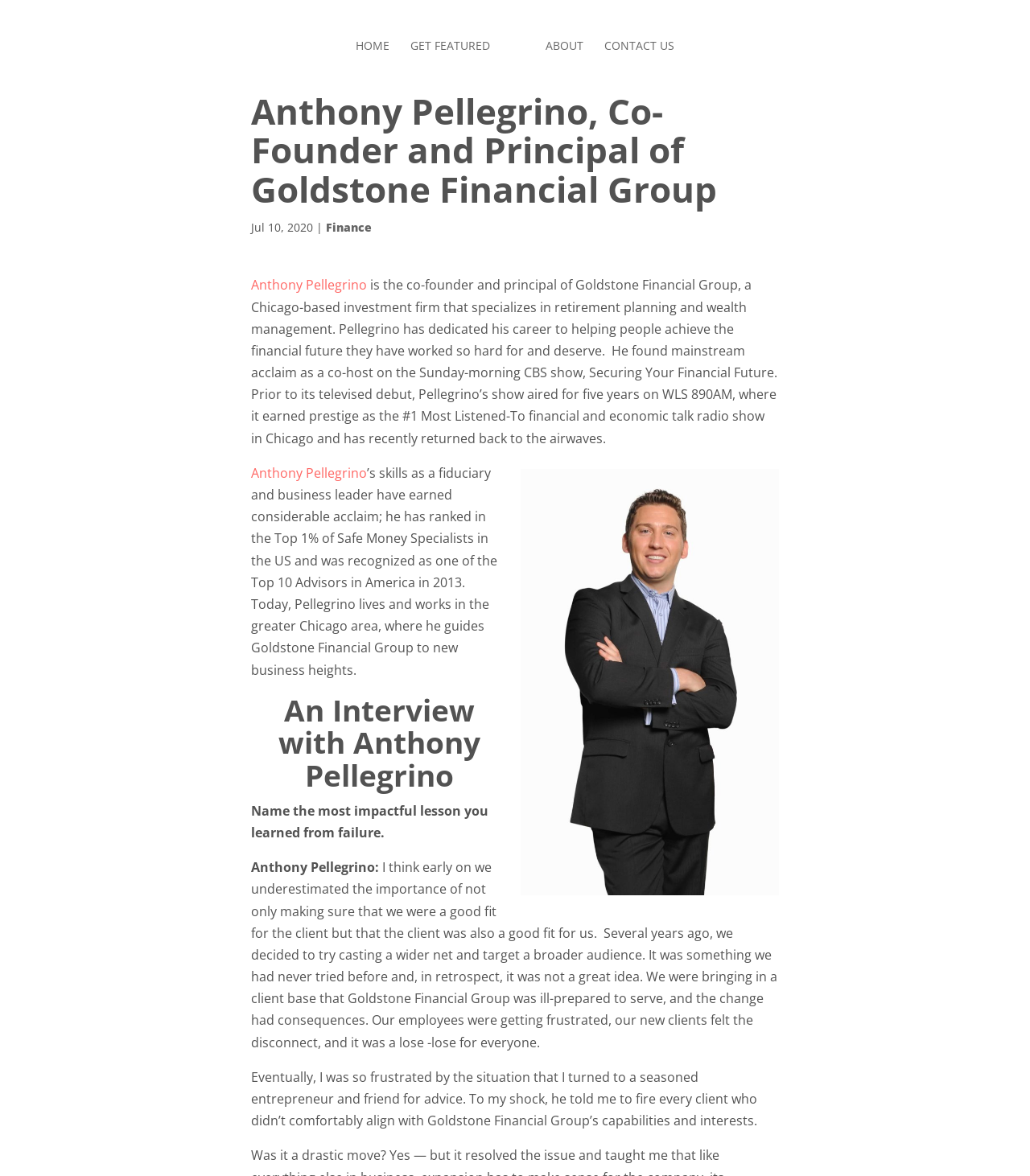Identify the main heading of the webpage and provide its text content.

Anthony Pellegrino, Co-Founder and Principal of Goldstone Financial Group